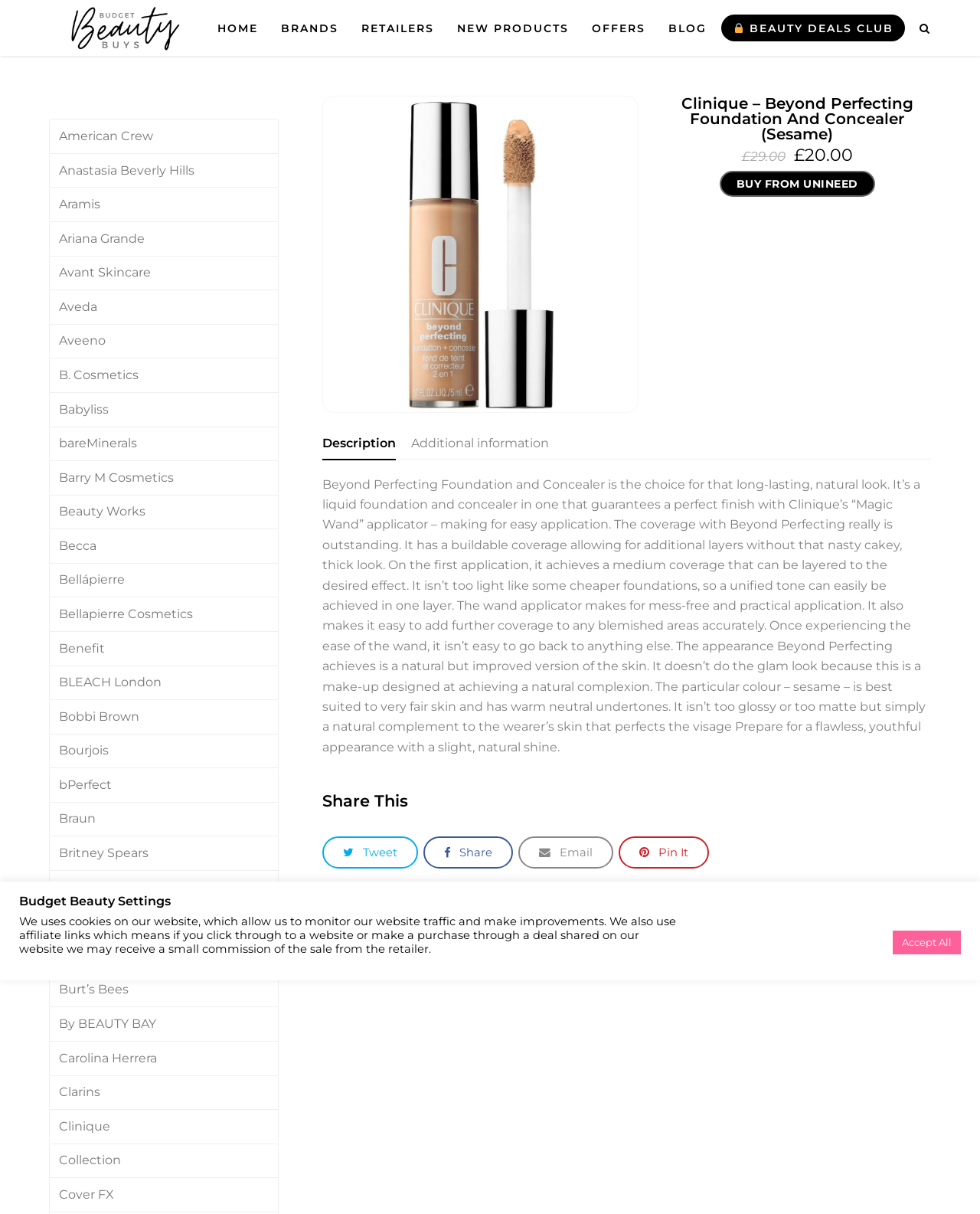What is the name of the website that sells this product?
Please provide a full and detailed response to the question.

I found the answer by looking at the link element that contains the website name, which is 'Budget Beauty Buys'.